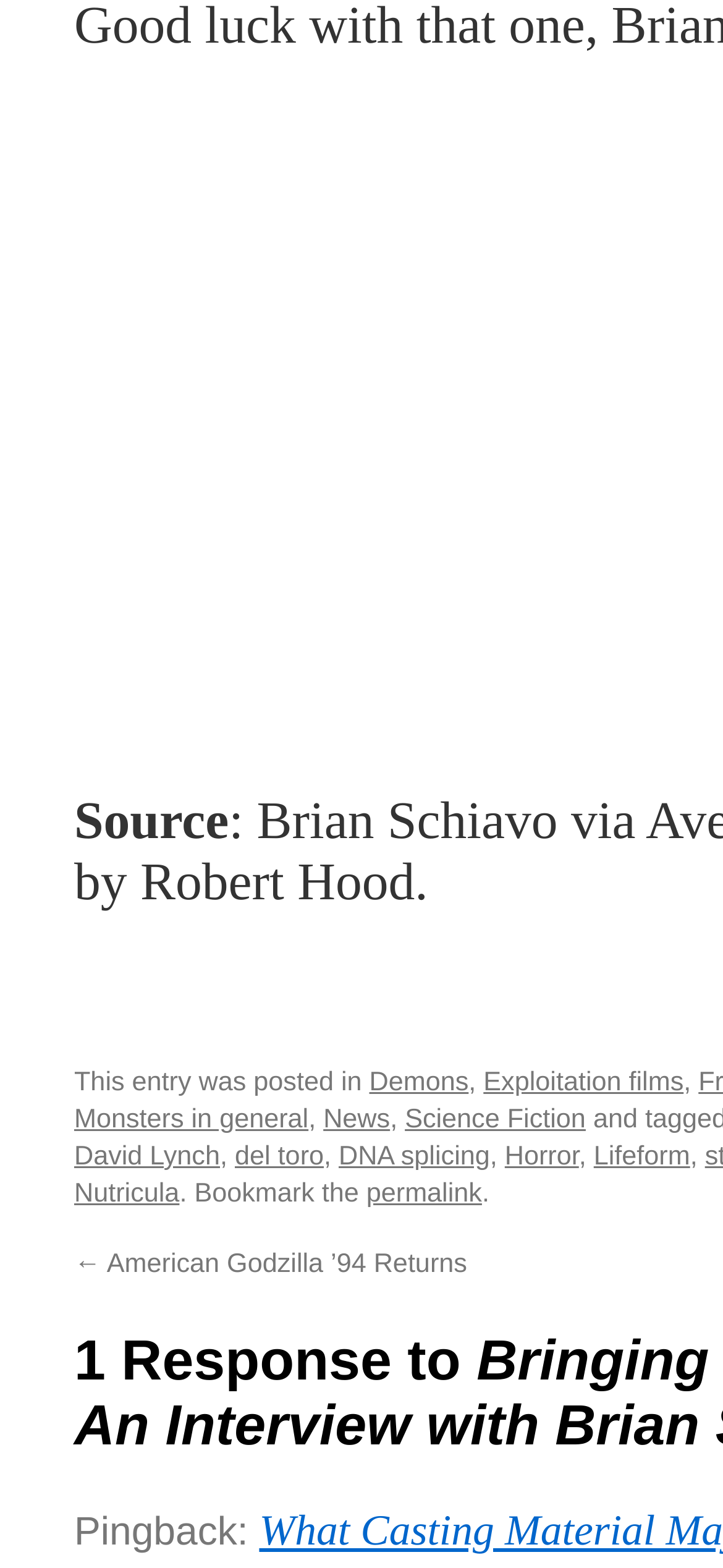What is the format of the post categories?
Based on the image, respond with a single word or phrase.

Comma-separated links